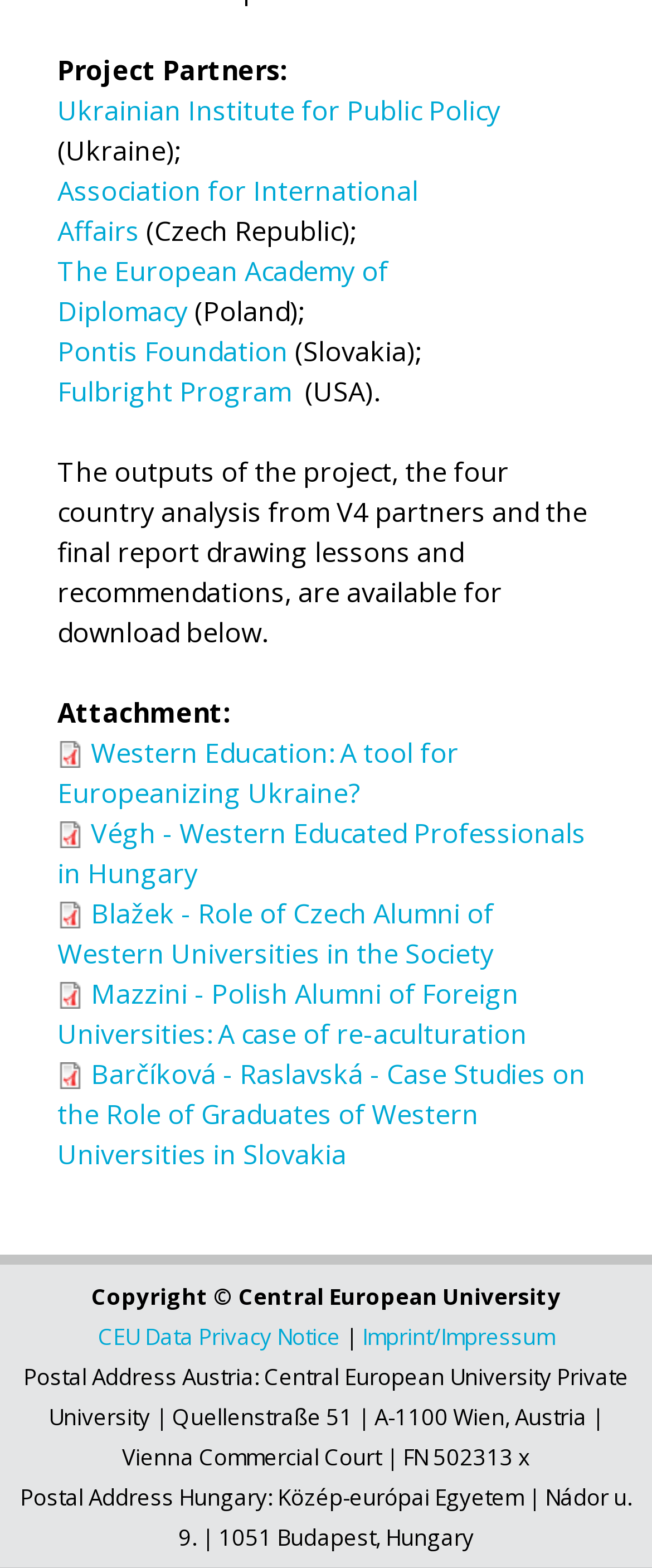Using the provided description Ukrainian Institute for Public Policy, find the bounding box coordinates for the UI element. Provide the coordinates in (top-left x, top-left y, bottom-right x, bottom-right y) format, ensuring all values are between 0 and 1.

[0.088, 0.058, 0.768, 0.082]